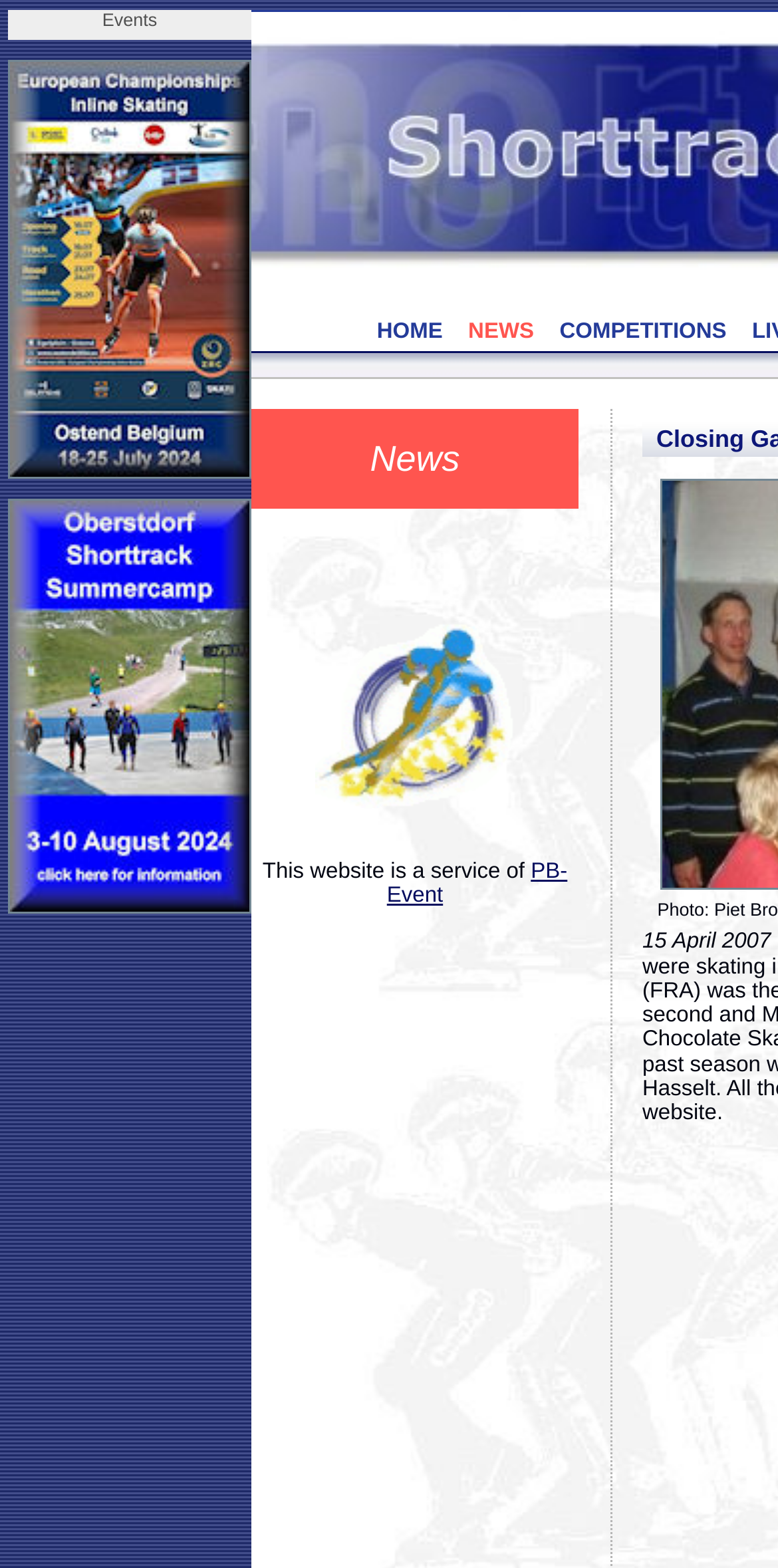Please identify the bounding box coordinates of the region to click in order to complete the task: "Click on the COMPETITIONS link". The coordinates must be four float numbers between 0 and 1, specified as [left, top, right, bottom].

[0.708, 0.199, 0.945, 0.223]